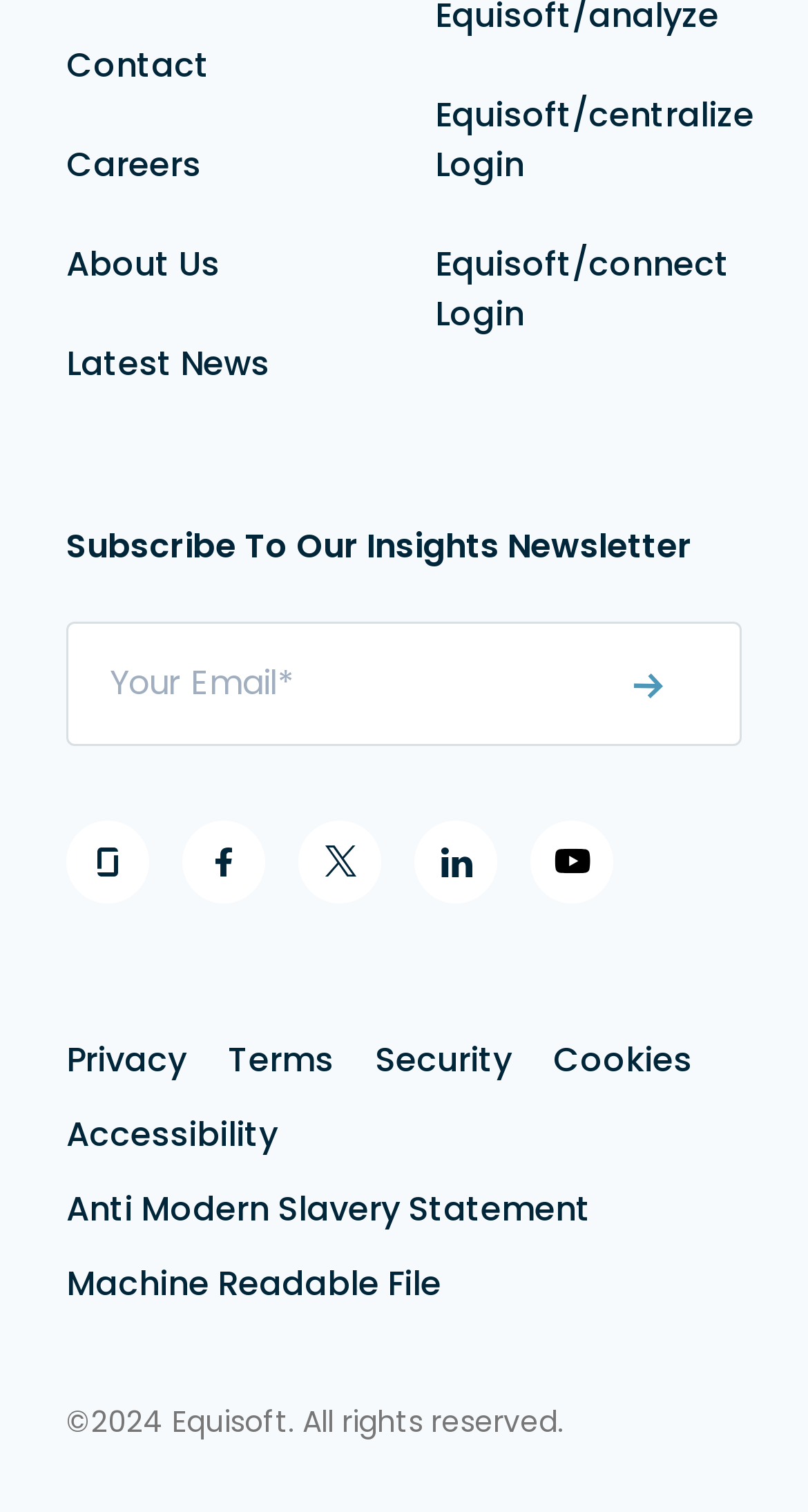Please specify the bounding box coordinates of the clickable region necessary for completing the following instruction: "Click the Menu button". The coordinates must consist of four float numbers between 0 and 1, i.e., [left, top, right, bottom].

None